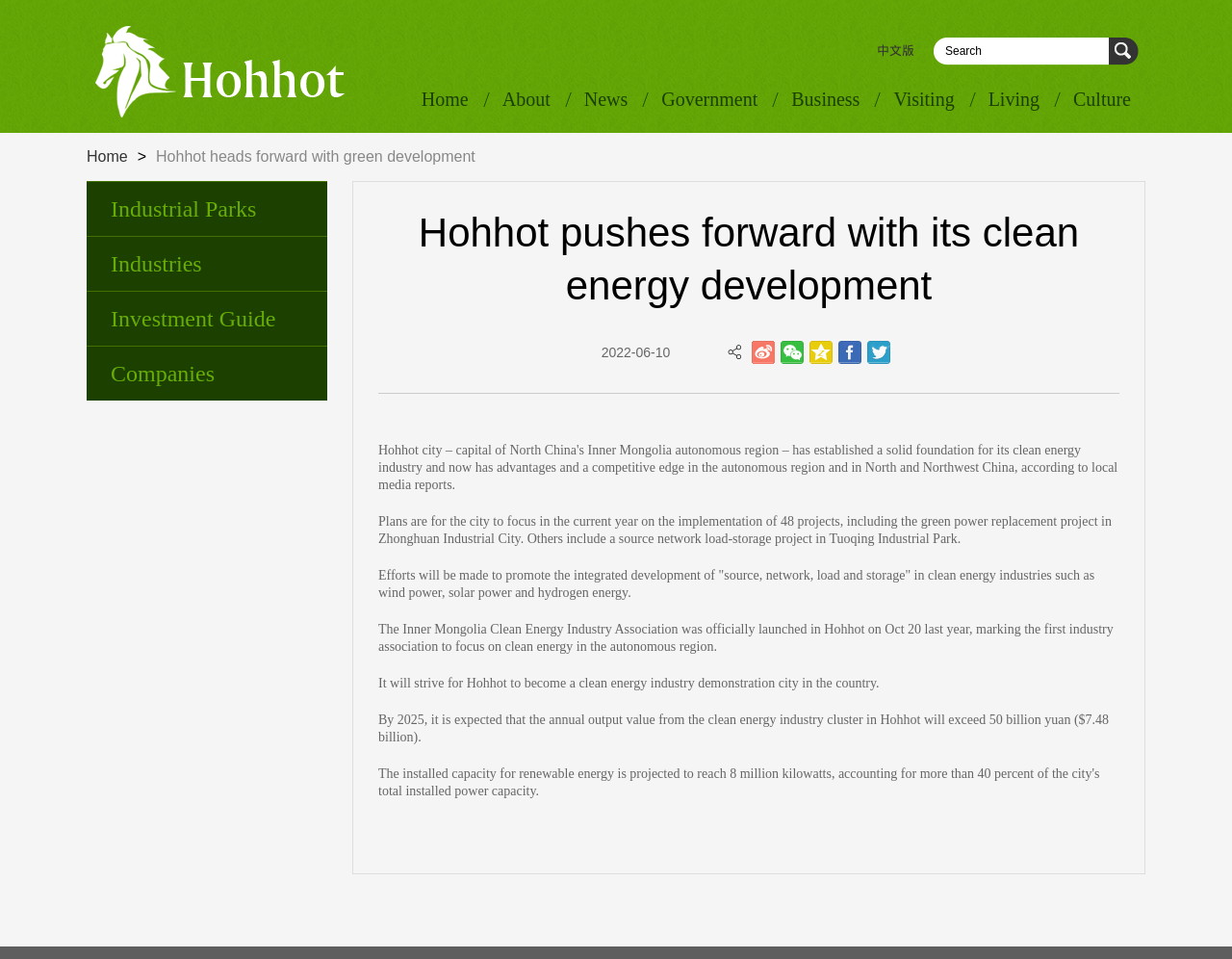Refer to the screenshot and give an in-depth answer to this question: What is the focus of Hohhot's development?

Based on the webpage content, it is clear that Hohhot is pushing forward with its clean energy development, as stated in the heading. The webpage also mentions various projects and efforts related to clean energy, such as the green power replacement project and the promotion of integrated development of 'source, network, load and storage' in clean energy industries.